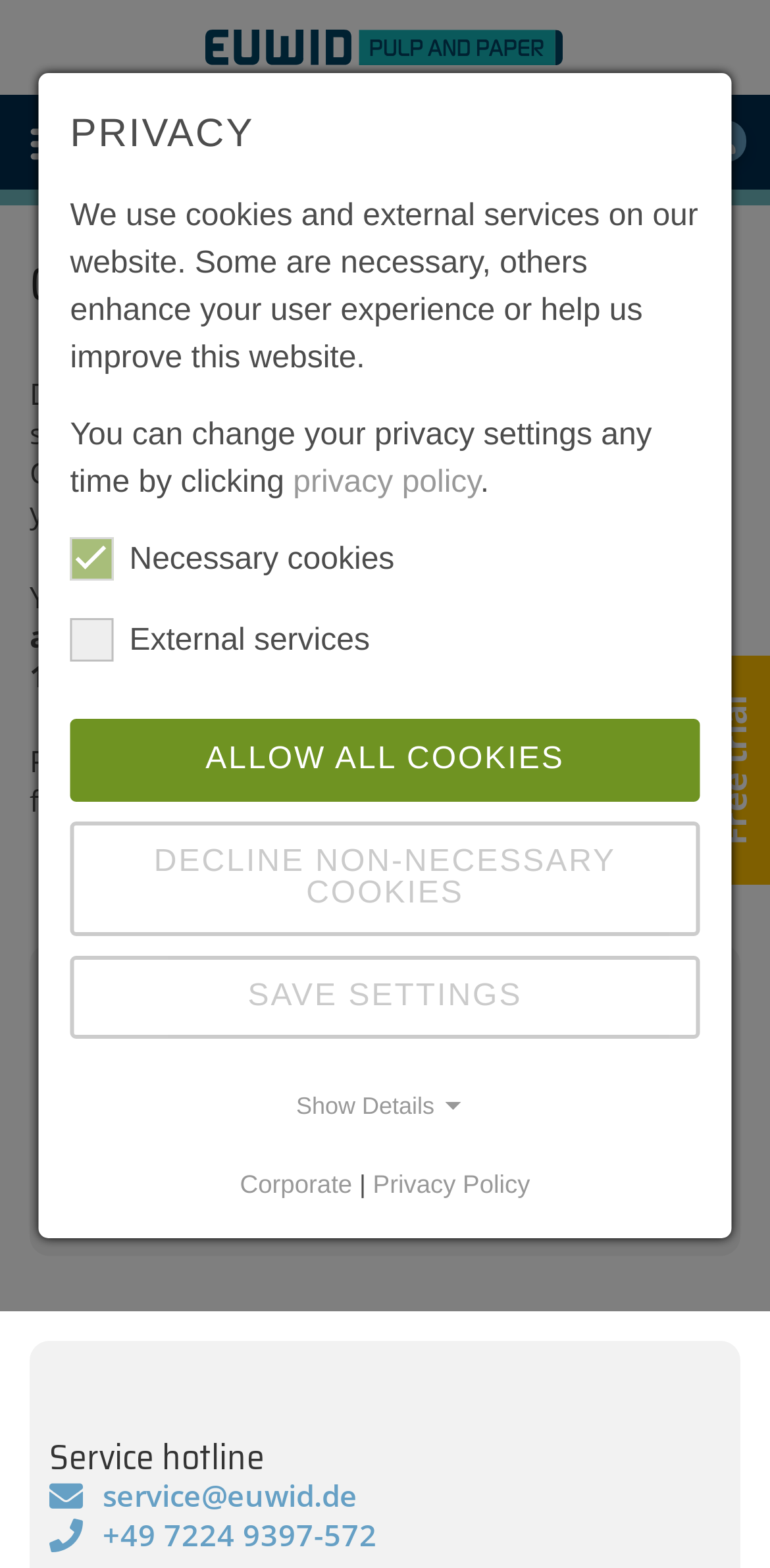What is the email address for the service team?
Answer the question based on the image using a single word or a brief phrase.

service@euwid.de